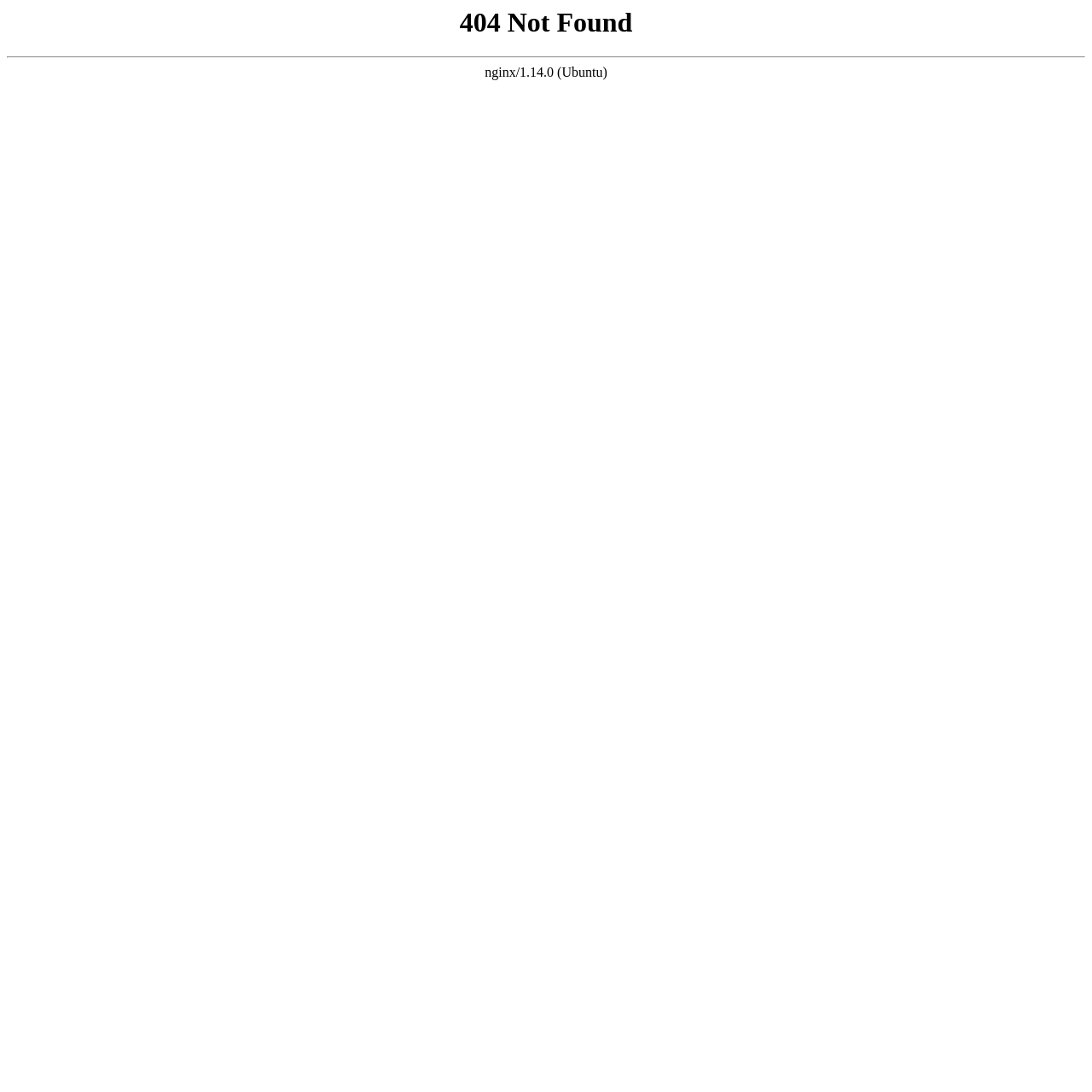Please find the main title text of this webpage.

404 Not Found